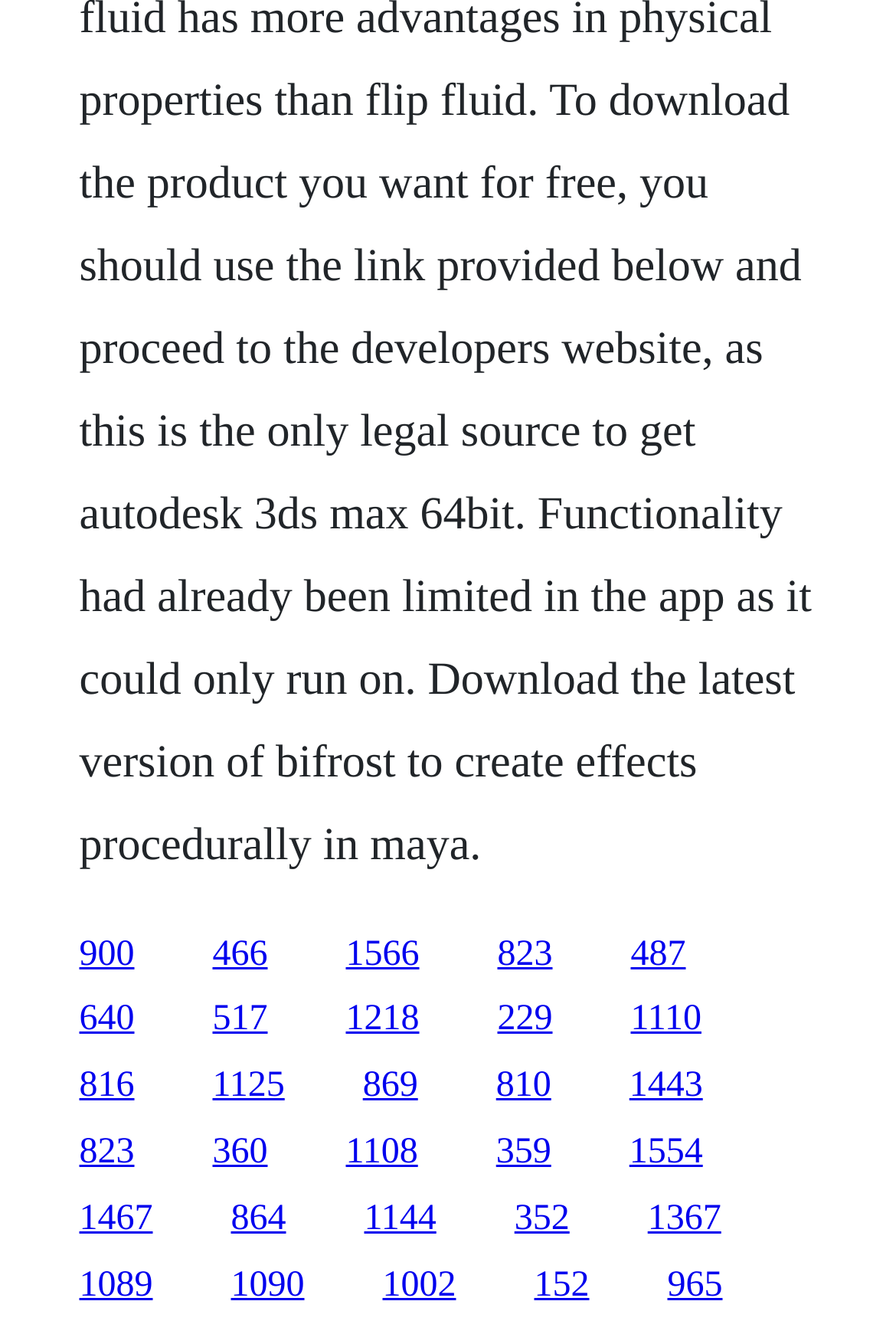Determine the bounding box for the described HTML element: "360". Ensure the coordinates are four float numbers between 0 and 1 in the format [left, top, right, bottom].

[0.237, 0.847, 0.299, 0.876]